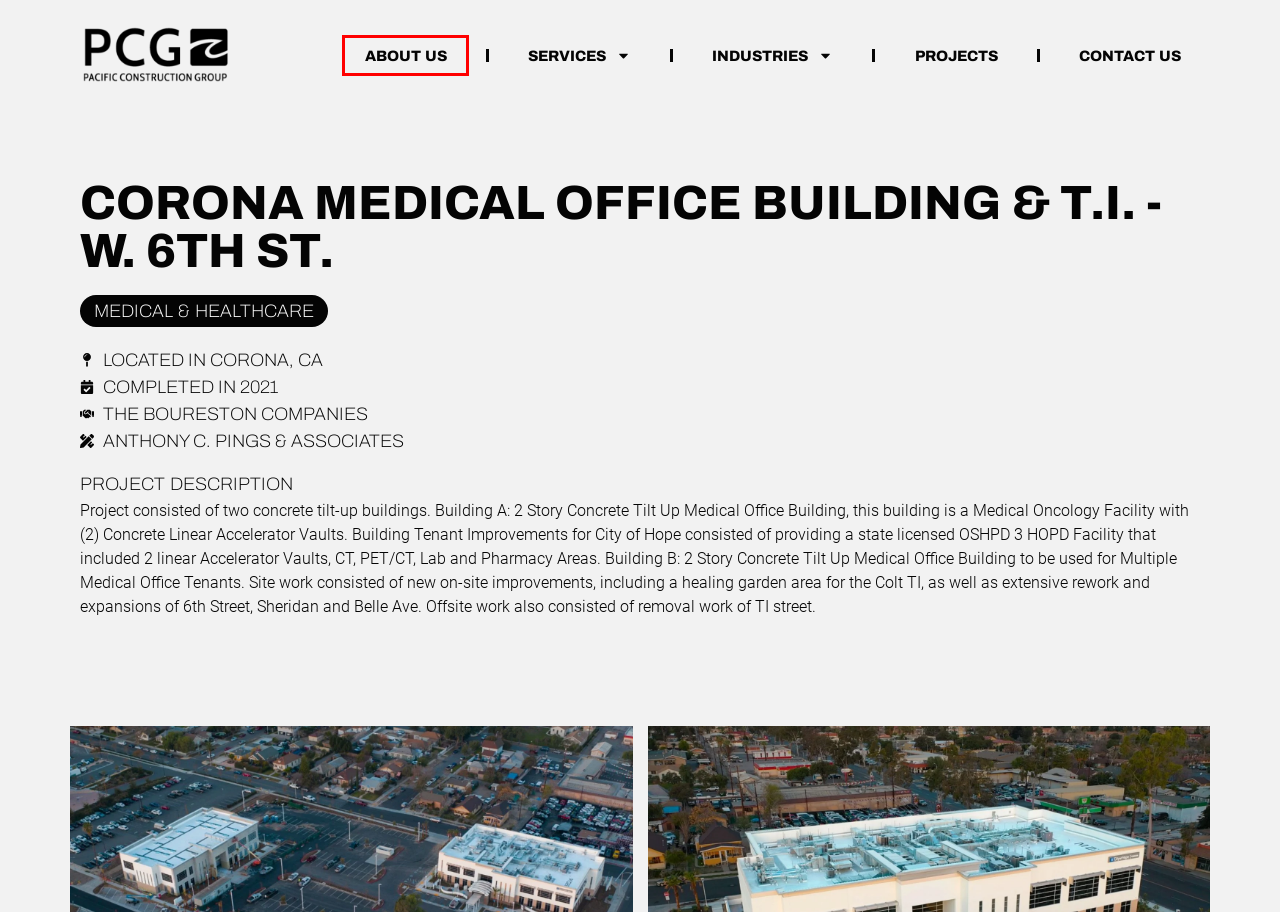Examine the screenshot of the webpage, which includes a red bounding box around an element. Choose the best matching webpage description for the page that will be displayed after clicking the element inside the red bounding box. Here are the candidates:
A. Palm Springs Care Clinic & T.I. - Pacific Construction Group
B. About Us - Pacific Construction Group
C. Industries - Pacific Construction Group
D. New Commercial Building Construction In Orange County
E. Medical & Healthcare Archives - Pacific Construction Group
F. Projects - Pacific Construction Group
G. Medical & Healthcare - Pacific Construction Group
H. Contact The Experts At Pacific Construction Group

B